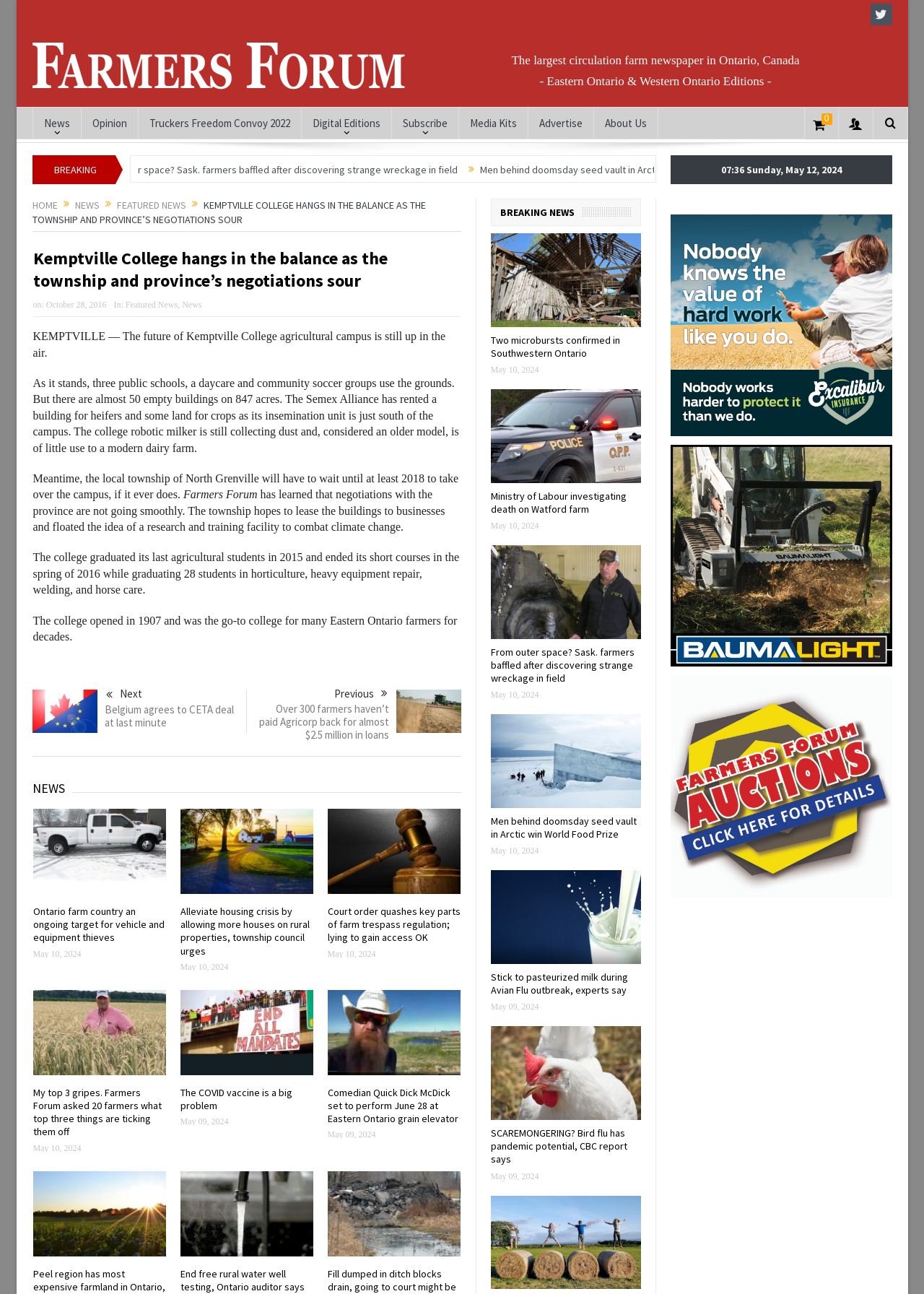How many empty buildings are there on the campus of Kemptville College?
Refer to the image and give a detailed answer to the question.

The article states 'But there are almost 50 empty buildings on 847 acres.'